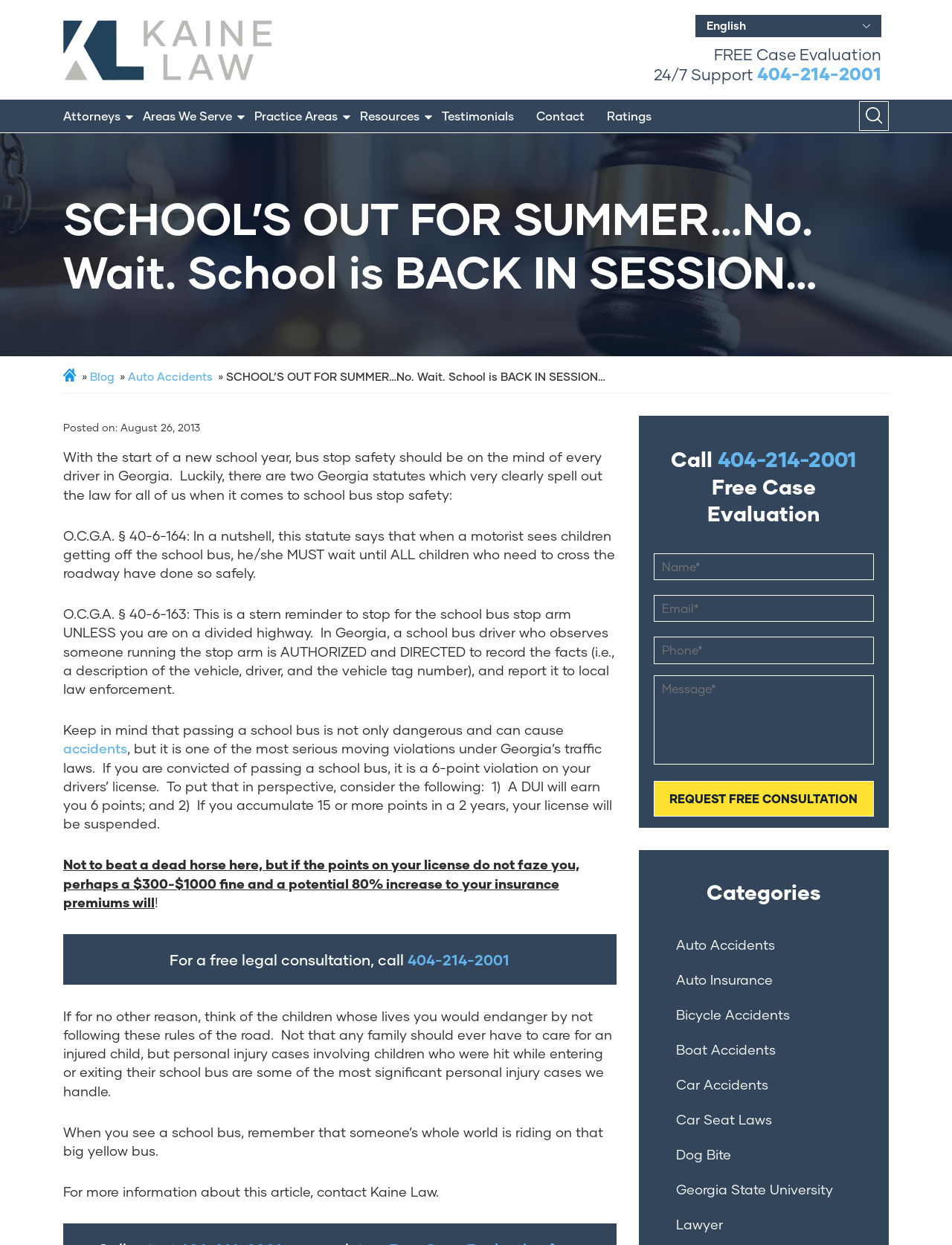Using the elements shown in the image, answer the question comprehensively: What is the consequence of passing a school bus in Georgia?

I found the consequence by reading the text content of the webpage, which states that passing a school bus is a 6-point violation on one's driver's license.